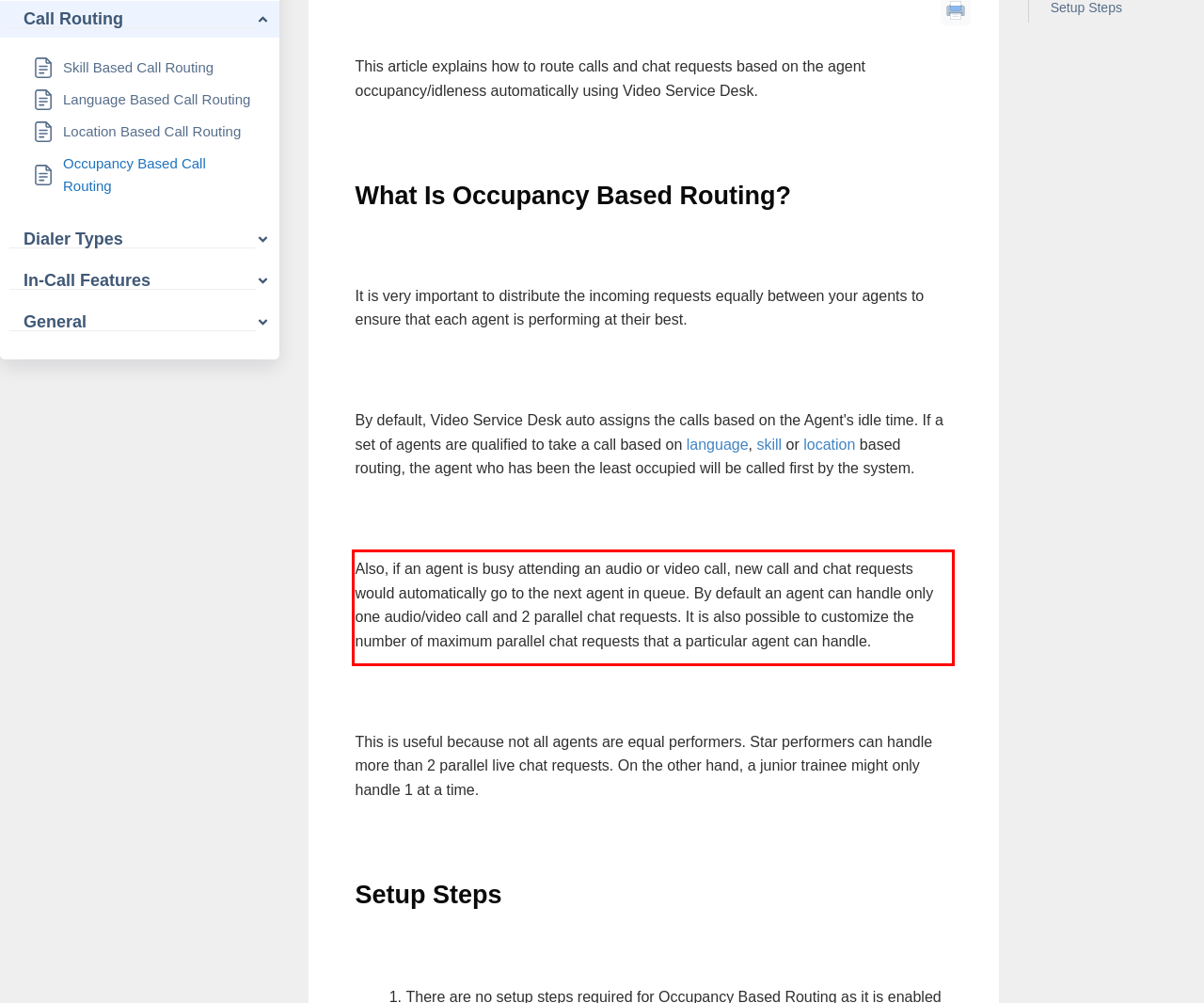Please identify and extract the text content from the UI element encased in a red bounding box on the provided webpage screenshot.

Also, if an agent is busy attending an audio or video call, new call and chat requests would automatically go to the next agent in queue. By default an agent can handle only one audio/video call and 2 parallel chat requests. It is also possible to customize the number of maximum parallel chat requests that a particular agent can handle.